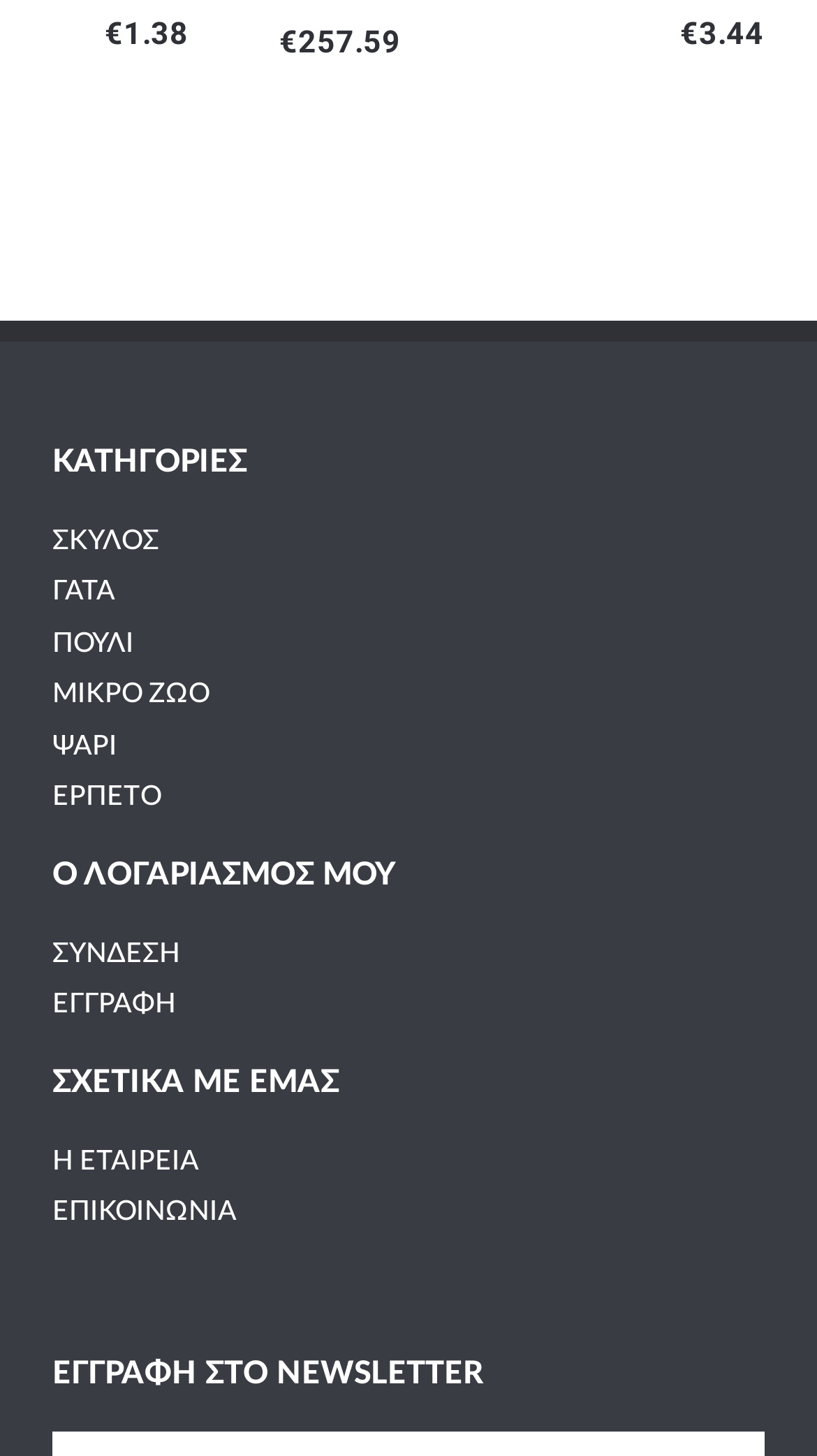Locate the bounding box coordinates of the element I should click to achieve the following instruction: "check my account".

[0.064, 0.59, 0.936, 0.611]